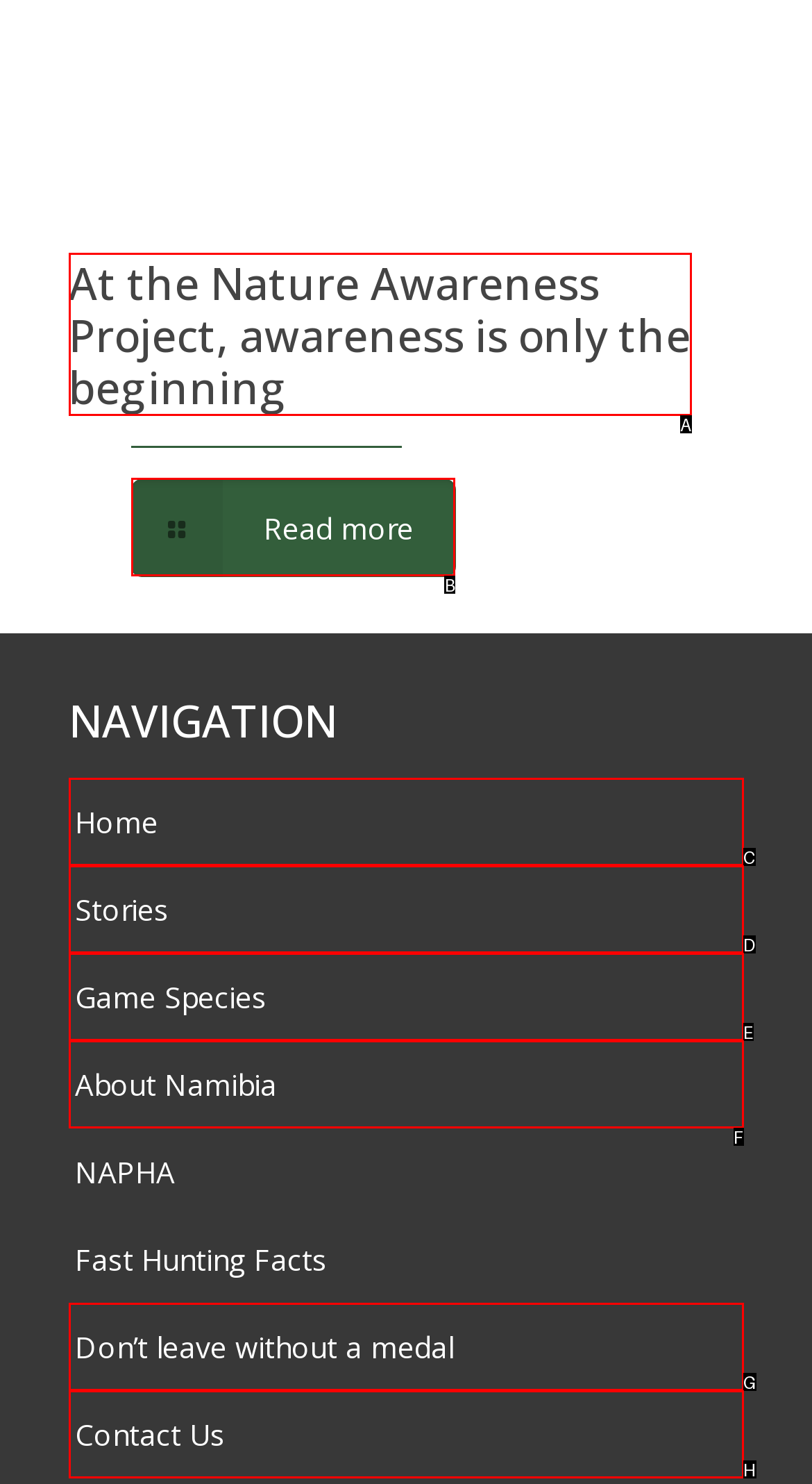From the given choices, determine which HTML element matches the description: Don’t leave without a medal. Reply with the appropriate letter.

G